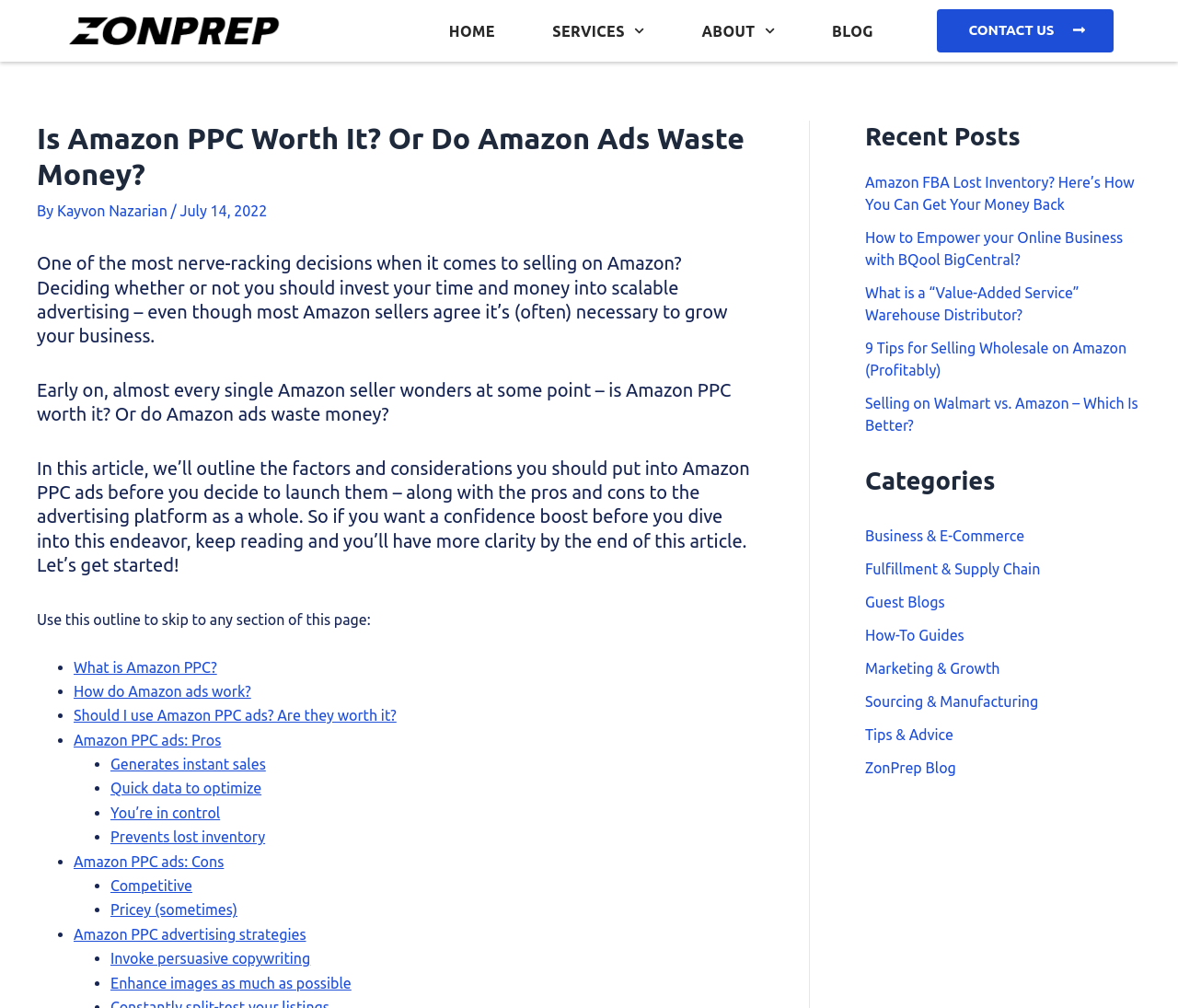Offer a detailed explanation of the webpage layout and contents.

This webpage is about Amazon PPC advertising, specifically discussing whether it is worth investing in and how to make the most of it. At the top of the page, there is a navigation menu with links to the home page, services, about, blog, and contact us. Below the navigation menu, there is a header section with the title "Is Amazon PPC Worth It? Or Do Amazon Ads Waste Money?" and the author's name, Kayvon Nazarian, along with the date of publication, July 14, 2022.

The main content of the page is divided into sections, each with a heading and a brief description. The first section introduces the topic of Amazon PPC advertising and its importance for Amazon sellers. The following sections discuss the factors to consider when deciding whether to use Amazon PPC ads, the pros and cons of using them, and strategies for making the most of Amazon PPC advertising.

On the right-hand side of the page, there are two complementary sections. The first section displays recent posts with links to other articles on the website, including topics such as Amazon FBA lost inventory, empowering online businesses, and selling wholesale on Amazon. The second section displays categories with links to other articles on the website, including business and e-commerce, fulfillment and supply chain, guest blogs, how-to guides, marketing and growth, sourcing and manufacturing, tips and advice, and the ZonPrep blog.

Throughout the page, there are several links to other articles and sections, making it easy to navigate and find related information. The overall layout is clean and organized, with clear headings and concise text, making it easy to read and understand.